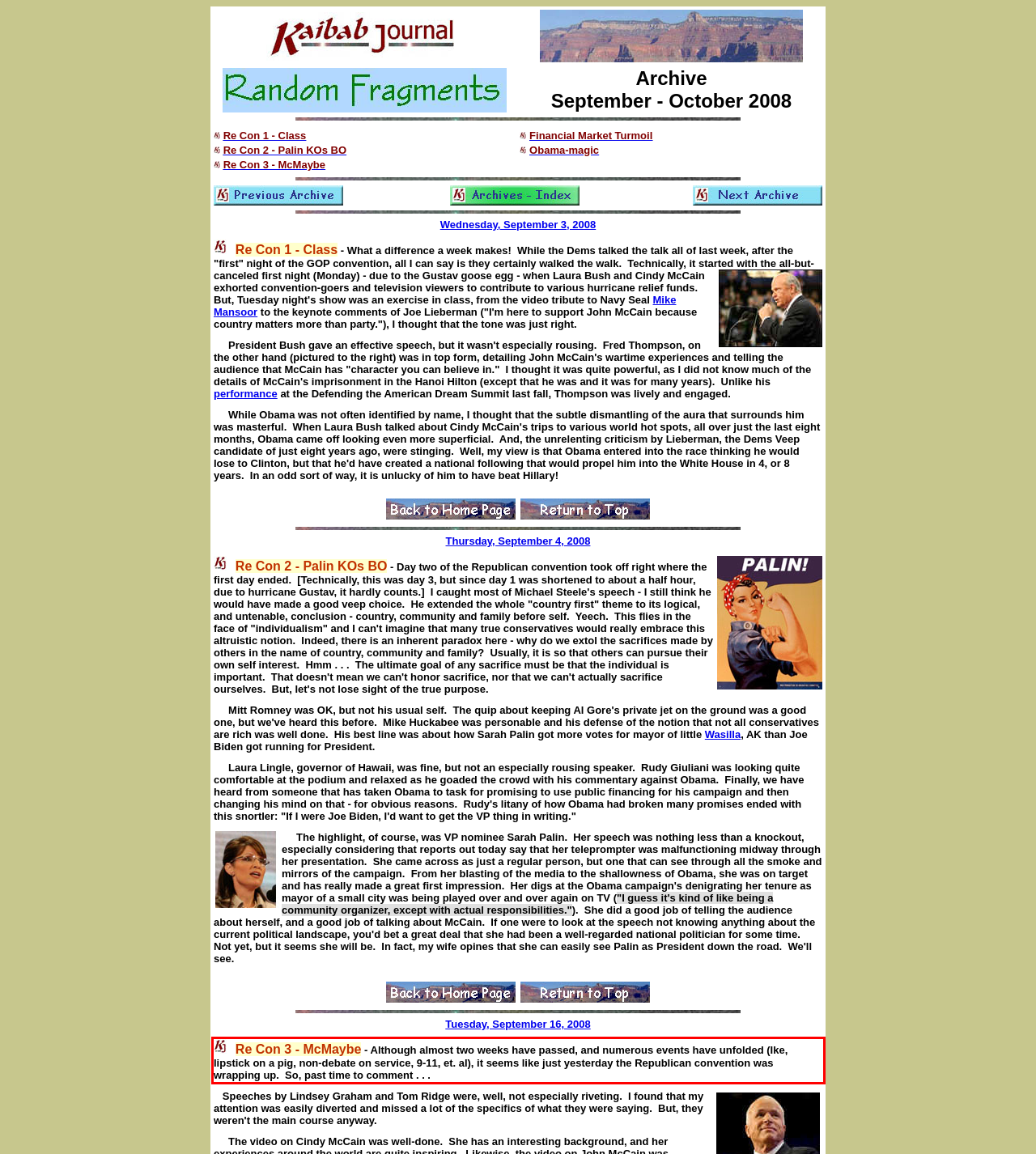Please analyze the provided webpage screenshot and perform OCR to extract the text content from the red rectangle bounding box.

Re Con 3 - McMaybe - Although almost two weeks have passed, and numerous events have unfolded (Ike, lipstick on a pig, non-debate on service, 9-11, et. al), it seems like just yesterday the Republican convention was wrapping up. So, past time to comment . . .